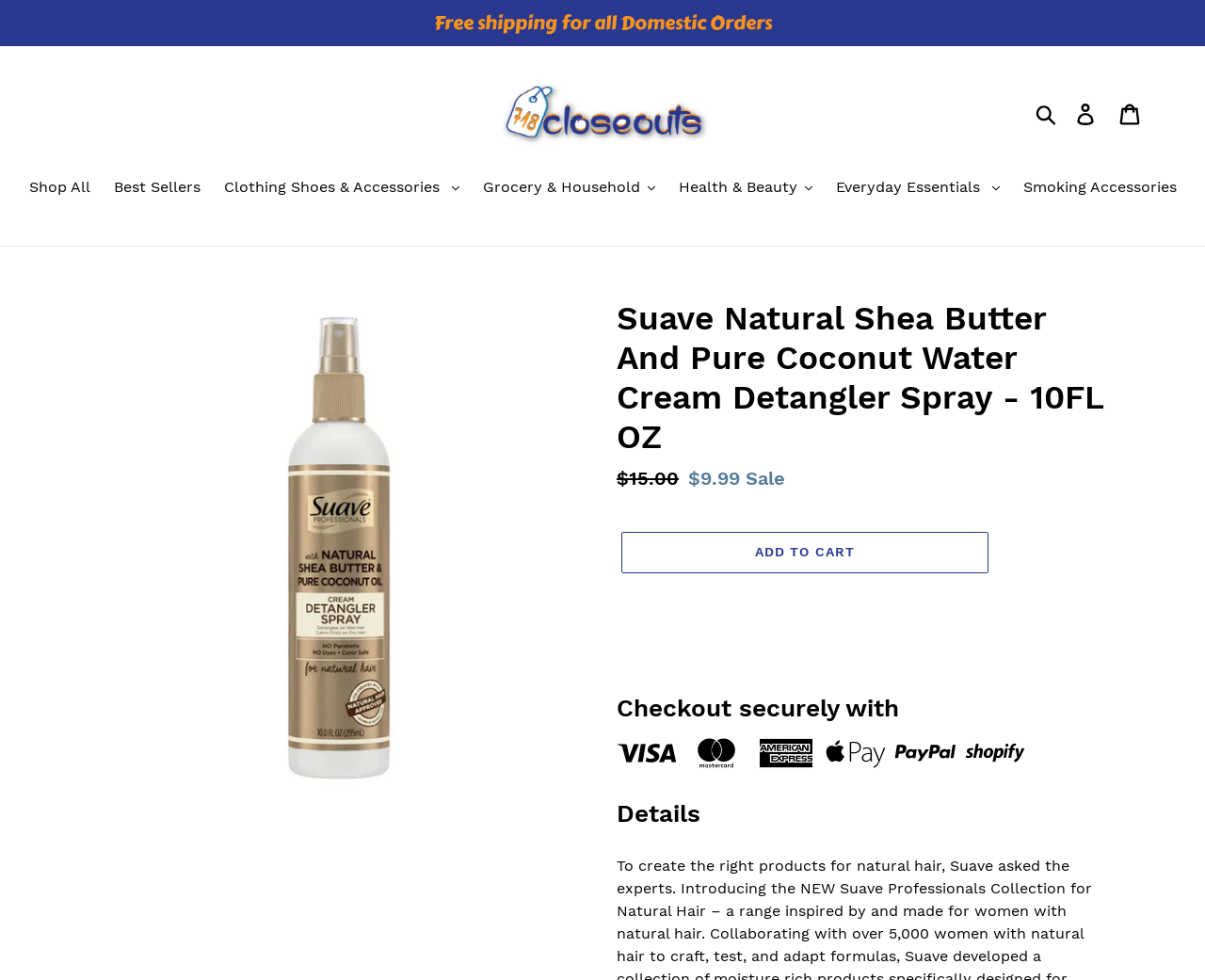What is the function of the button with the text 'ADD TO CART'?
Using the image as a reference, deliver a detailed and thorough answer to the question.

I inferred the function of the button by its text 'ADD TO CART' and its position on the page, which suggests that it is used to add the product to the shopping cart.